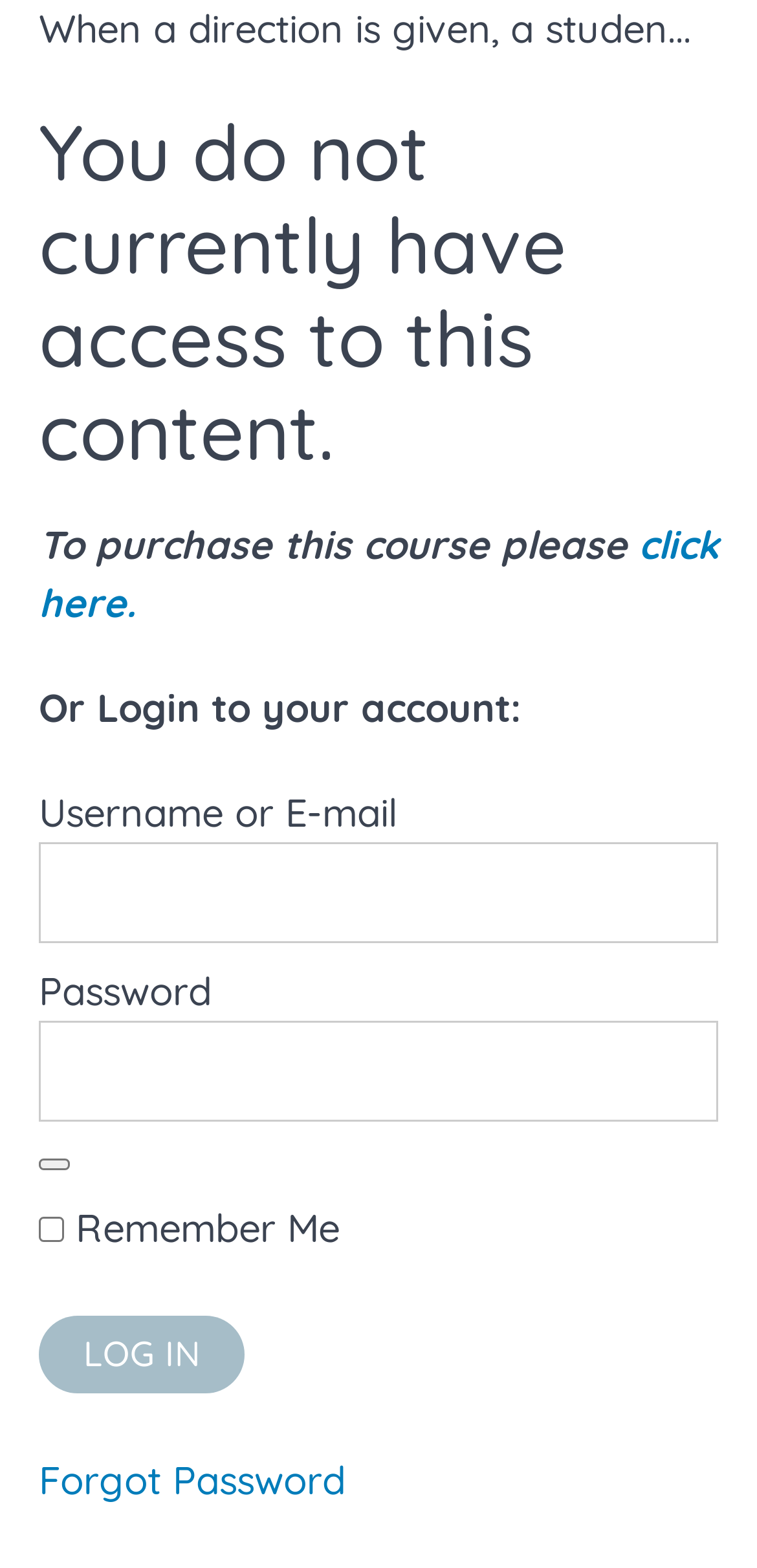What is the purpose of the 'Log In' button?
Please provide a comprehensive and detailed answer to the question.

The 'Log In' button is located below the 'Username or E-mail' and 'Password' input fields, and there is a message 'You do not currently have access to this content.' above the login form, suggesting that the login is required to access the course content.